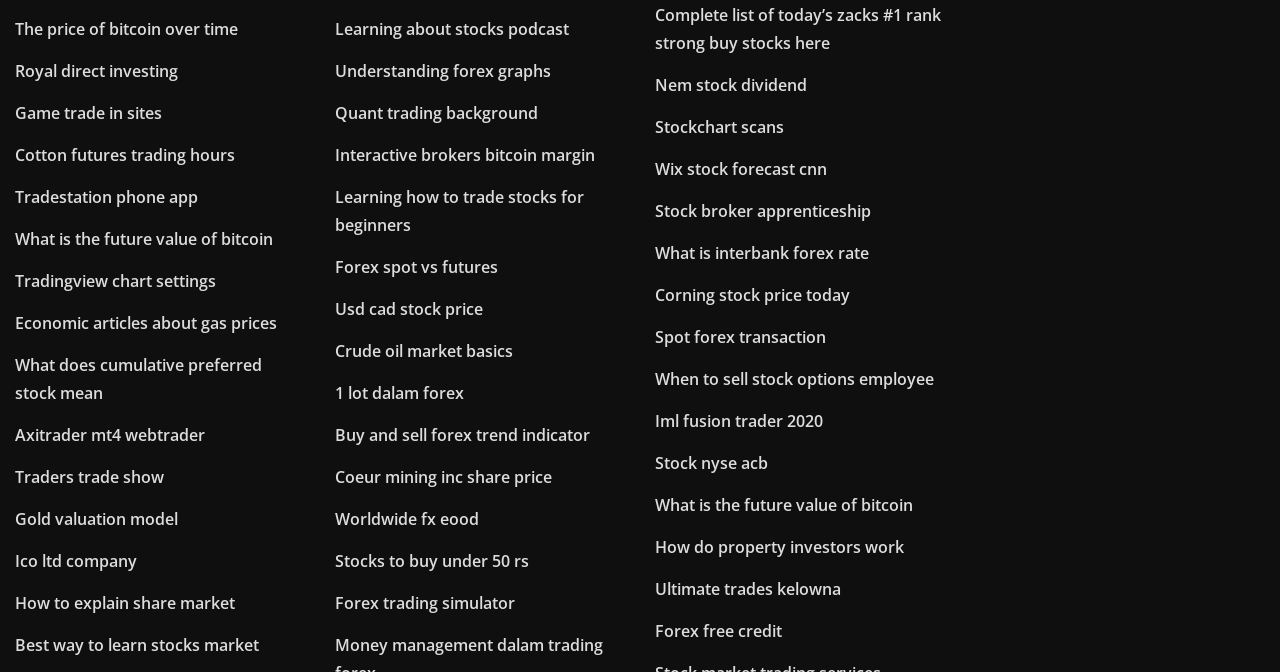Pinpoint the bounding box coordinates of the element that must be clicked to accomplish the following instruction: "Check 'What is the future value of bitcoin'". The coordinates should be in the format of four float numbers between 0 and 1, i.e., [left, top, right, bottom].

[0.512, 0.736, 0.713, 0.769]